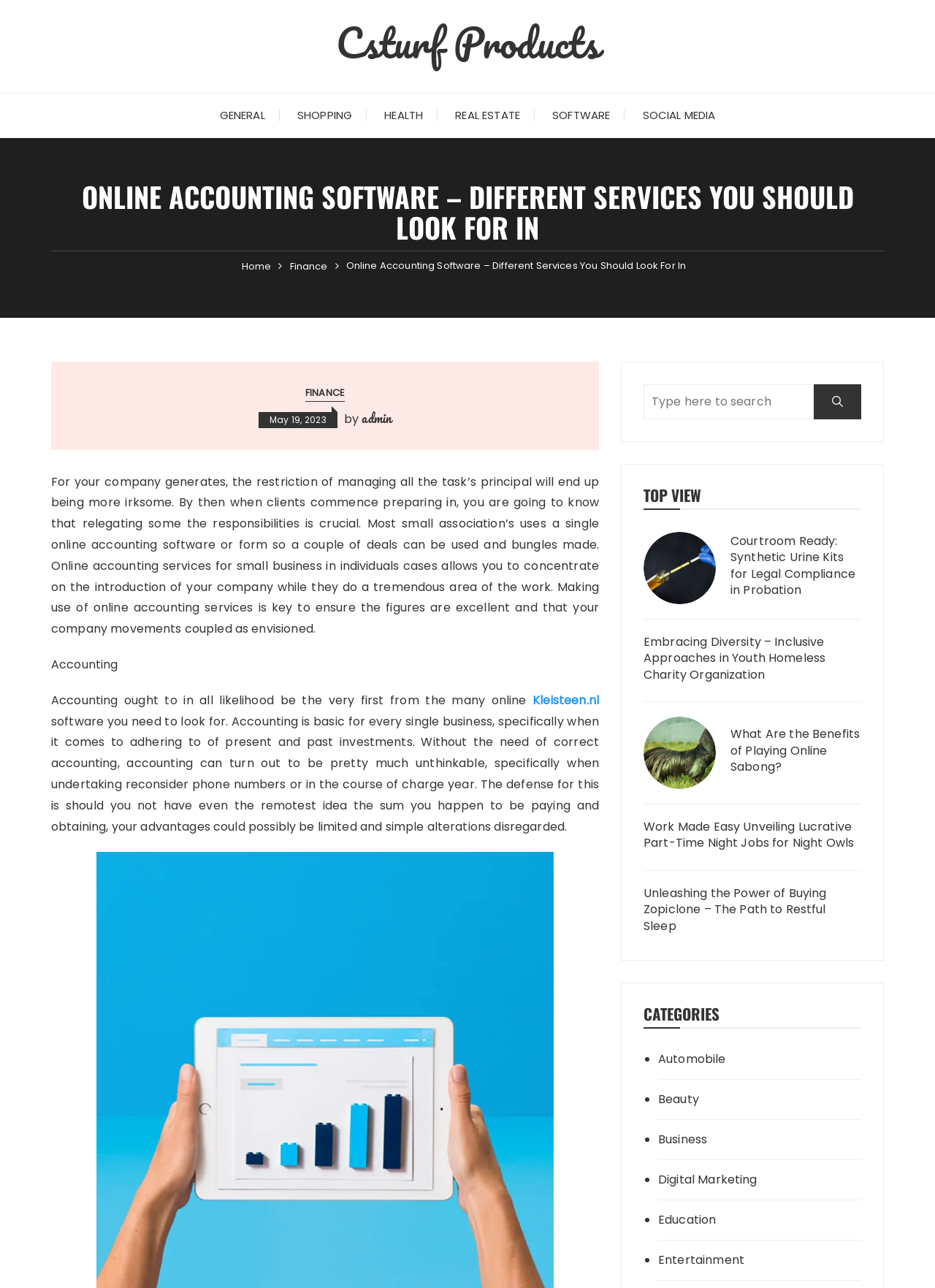Locate the coordinates of the bounding box for the clickable region that fulfills this instruction: "Click on the 'SOFTWARE' link".

[0.575, 0.073, 0.668, 0.107]